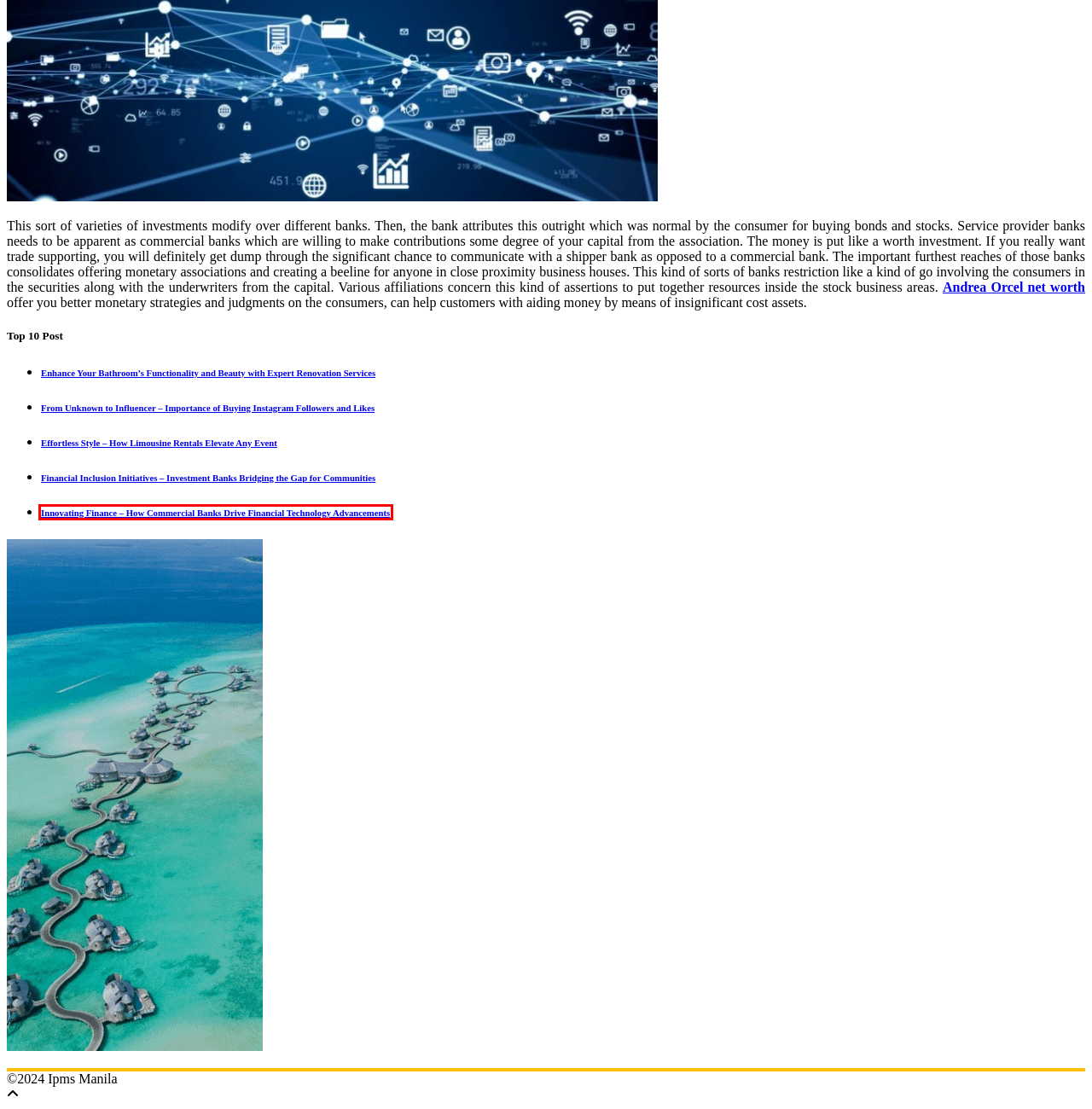Given a webpage screenshot with a UI element marked by a red bounding box, choose the description that best corresponds to the new webpage that will appear after clicking the element. The candidates are:
A. Health – Ipms Manila
B. Enhance Your Bathroom’s Functionality and Beauty with Expert Renovation Services – Ipms Manila
C. Effortless Style – How Limousine Rentals Elevate Any Event – Ipms Manila
D. Games – Ipms Manila
E. Innovating Finance – How Commercial Banks Drive Financial Technology Advancements – Ipms Manila
F. From Unknown to Influencer – Importance of Buying Instagram Followers and Likes – Ipms Manila
G. Shopping – Ipms Manila
H. How Andrea Orcel plans to shift UniCredit’s business model – Calculator

E